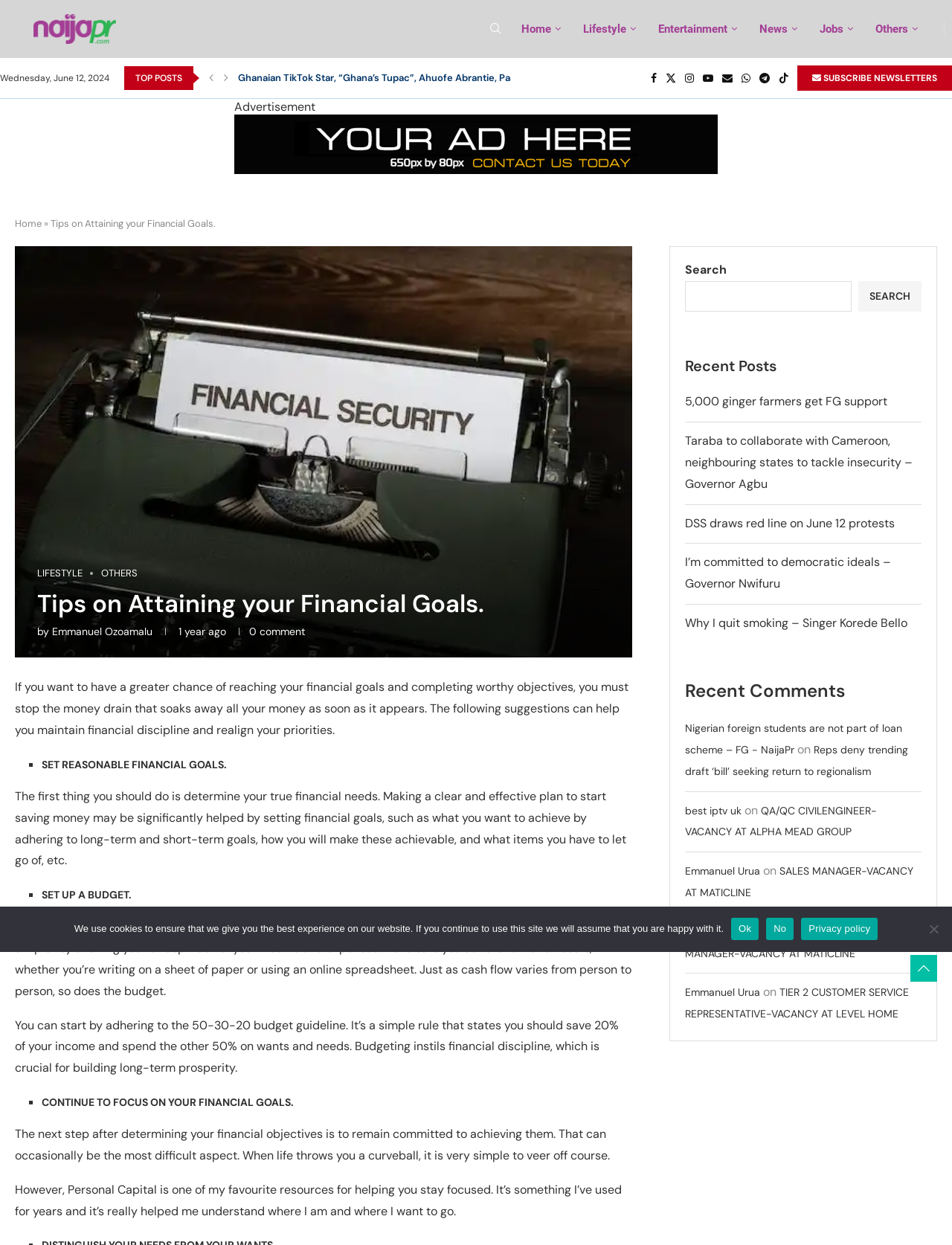Please provide a comprehensive answer to the question based on the screenshot: What is the website's name?

The website's name is NaijaPr, which can be found at the top left corner of the webpage, inside the link element with the text 'NaijaPr'.